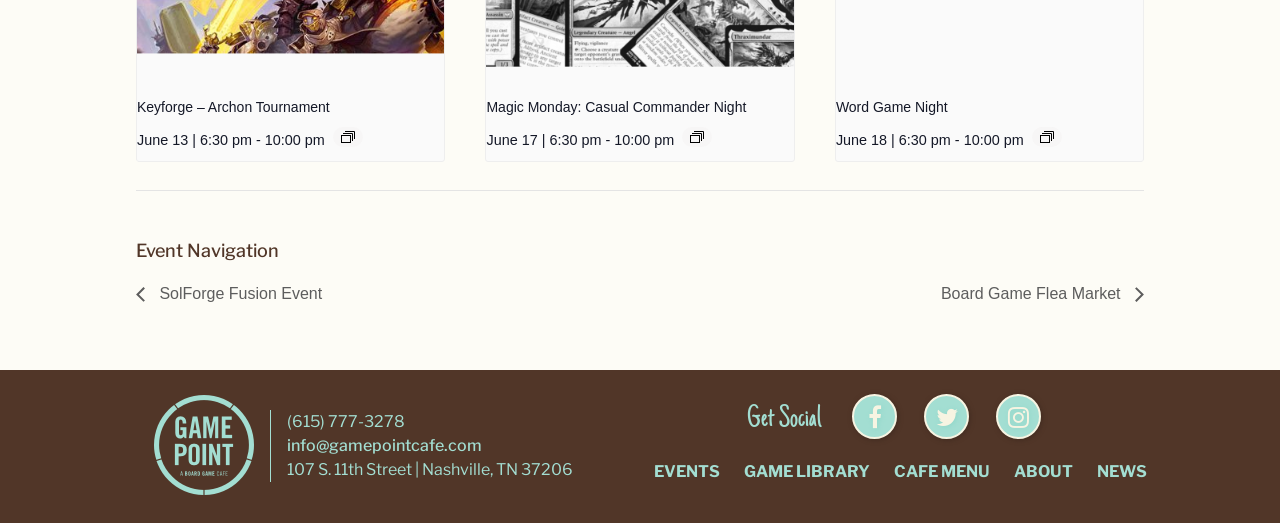Pinpoint the bounding box coordinates of the clickable area necessary to execute the following instruction: "View the 'Event Series' details". The coordinates should be given as four float numbers between 0 and 1, namely [left, top, right, bottom].

[0.266, 0.25, 0.277, 0.273]